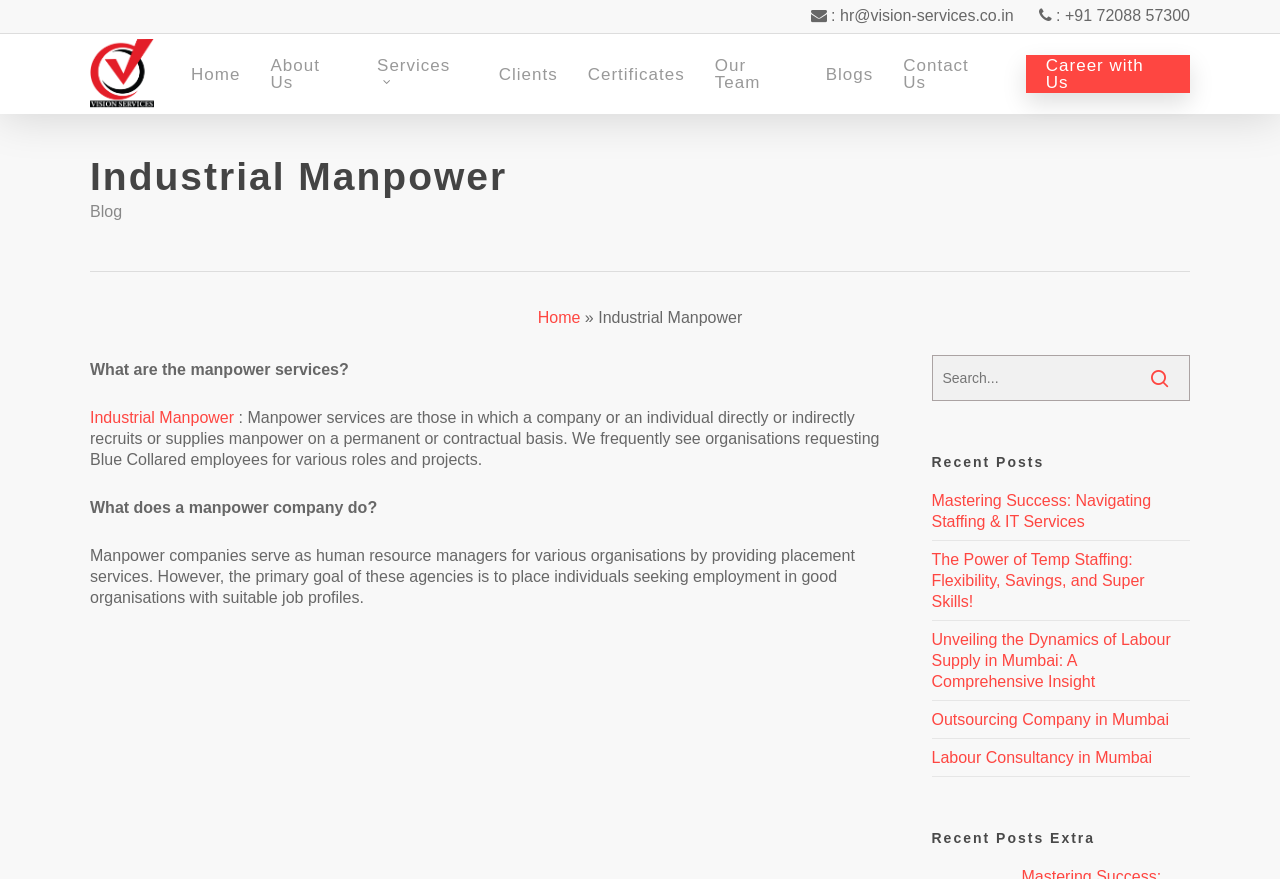What is the company name mentioned on the page?
Refer to the image and answer the question using a single word or phrase.

VISION INTEGRATED SERVICES VENTURES PRIVATE LIMITED